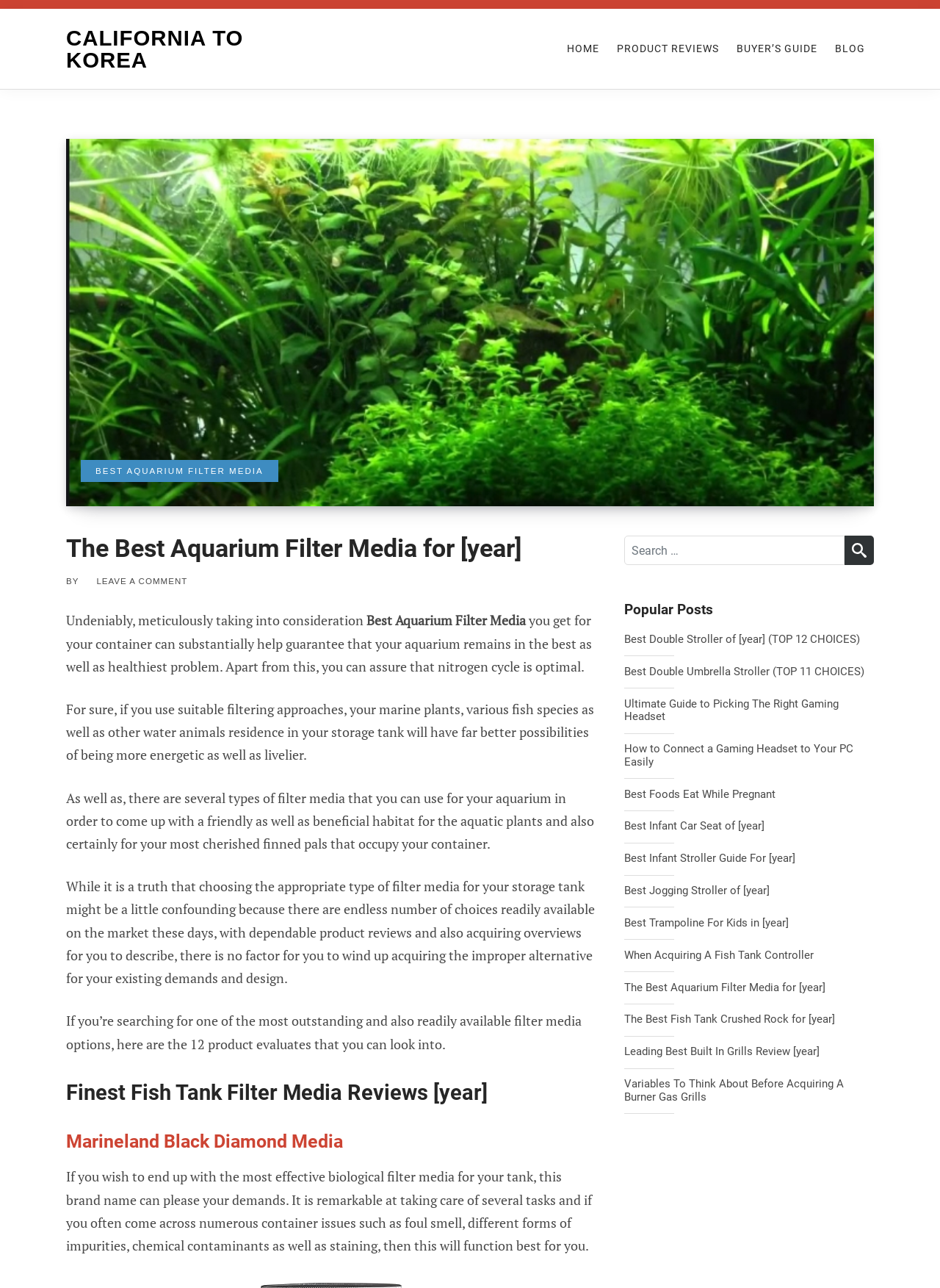What is the main topic of this webpage?
Using the image as a reference, give a one-word or short phrase answer.

Aquarium filter media